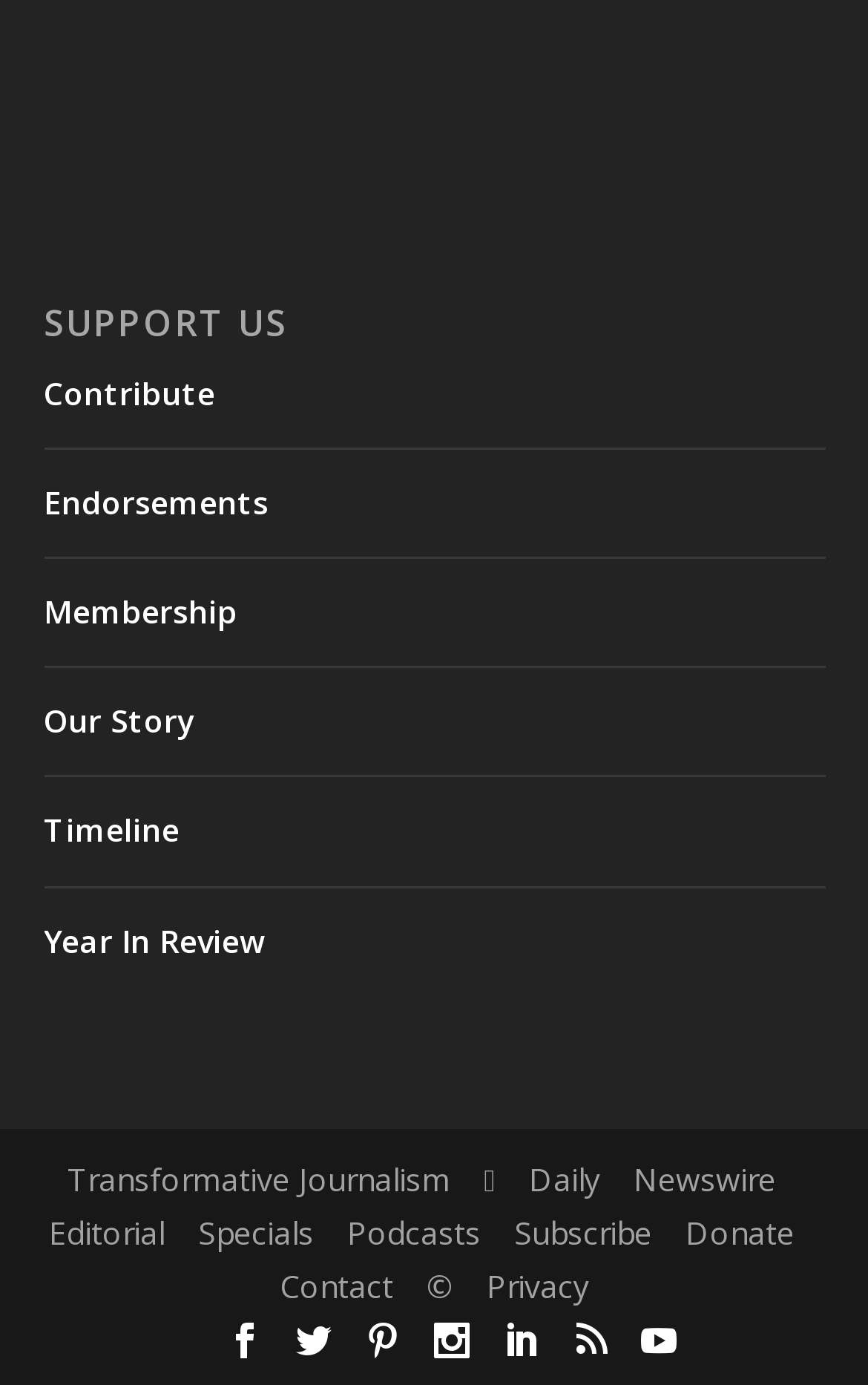How many links are there in the SUPPORT US section?
Give a one-word or short-phrase answer derived from the screenshot.

7